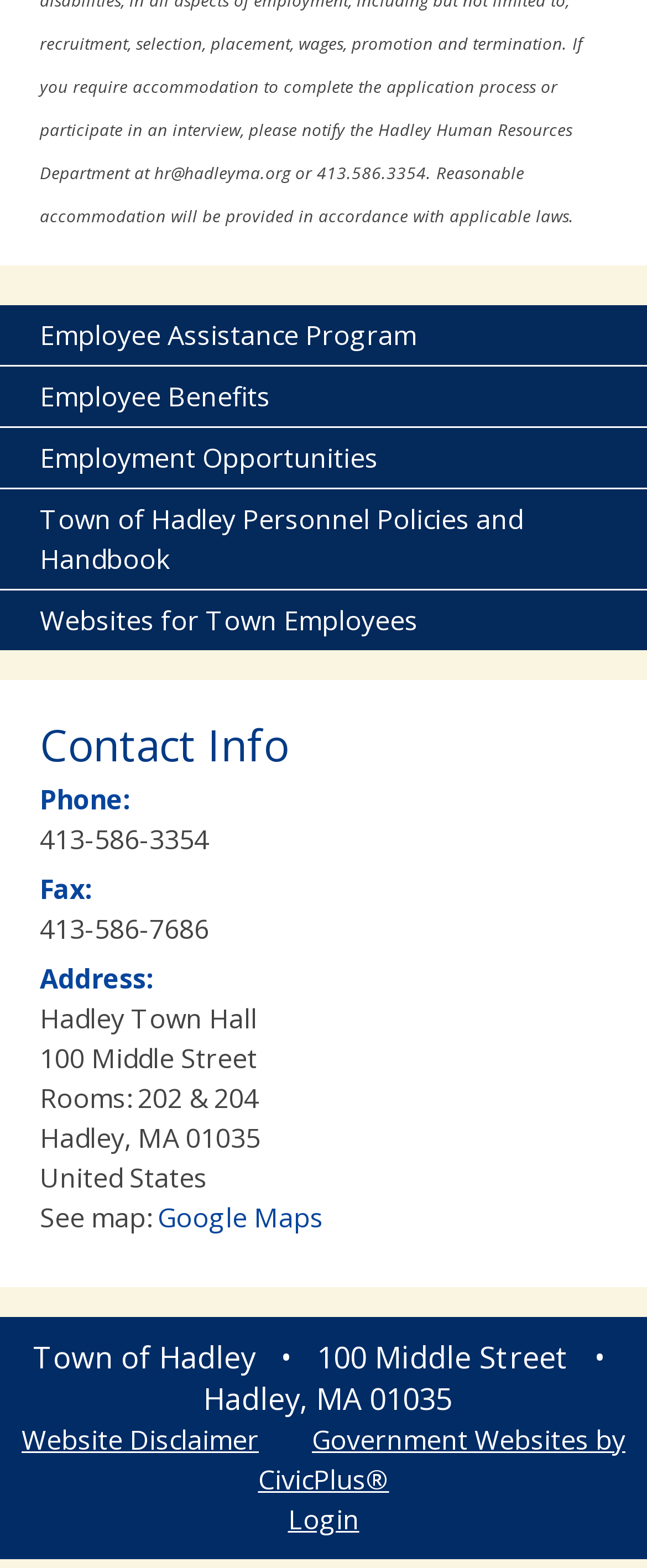Please determine the bounding box coordinates of the area that needs to be clicked to complete this task: 'Login to the website'. The coordinates must be four float numbers between 0 and 1, formatted as [left, top, right, bottom].

[0.445, 0.957, 0.555, 0.98]